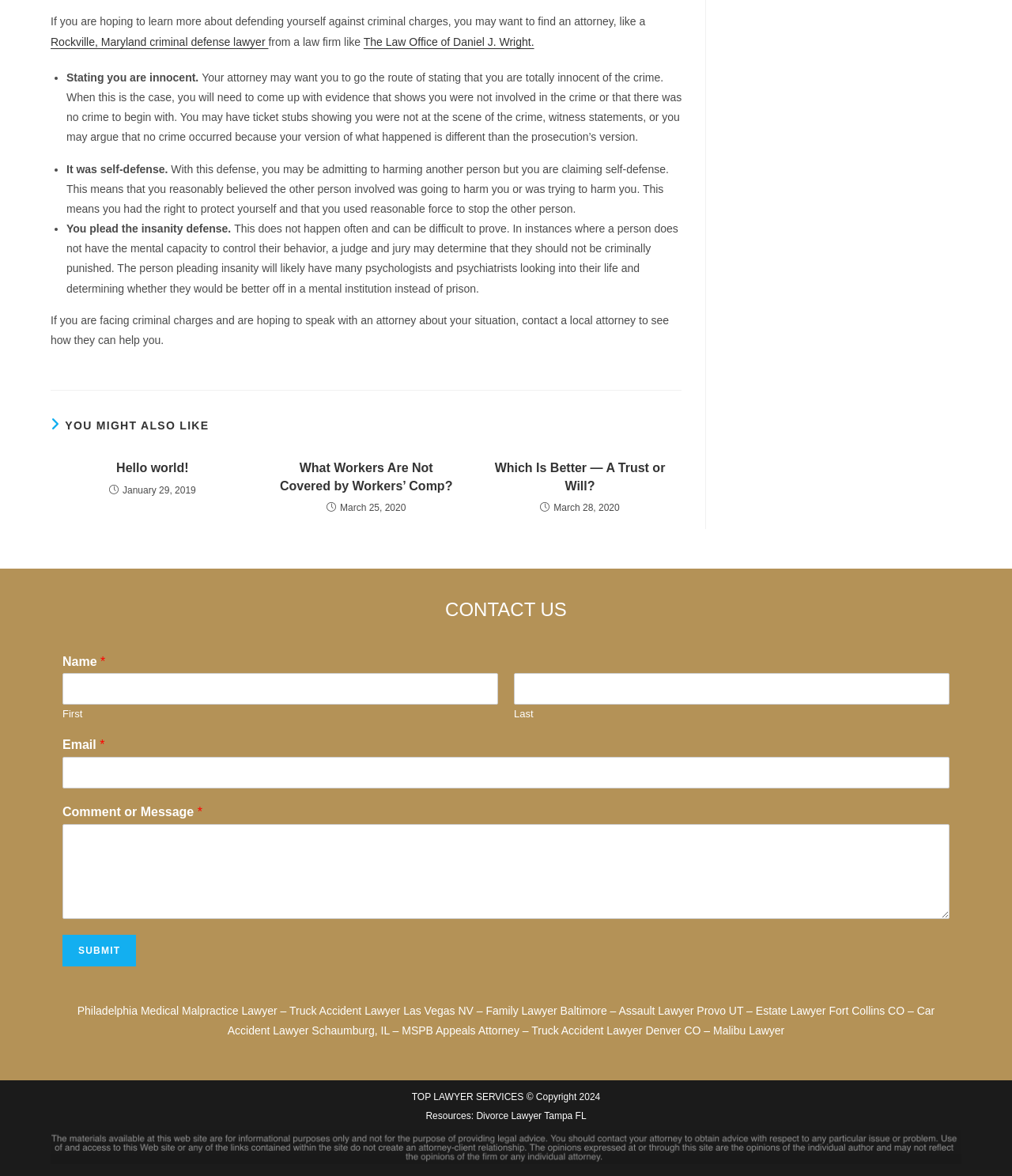Please provide the bounding box coordinates in the format (top-left x, top-left y, bottom-right x, bottom-right y). Remember, all values are floating point numbers between 0 and 1. What is the bounding box coordinate of the region described as: Malibu Lawyer

[0.705, 0.871, 0.775, 0.882]